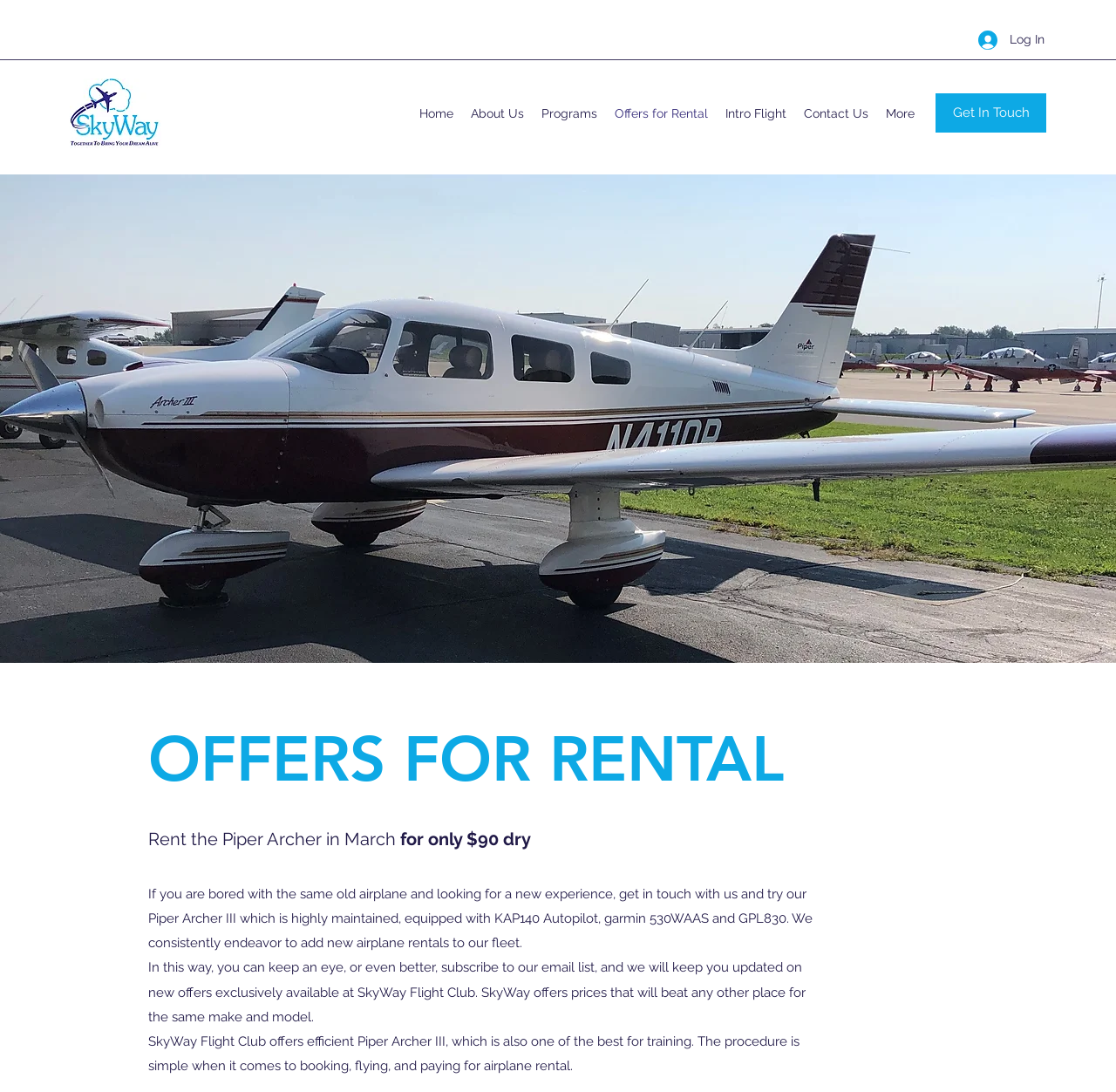Utilize the details in the image to give a detailed response to the question: What is the name of the flight club?

The name of the flight club is mentioned in the text 'SkyWay Flight Club offers efficient Piper Archer III, which is also one of the best for training'.